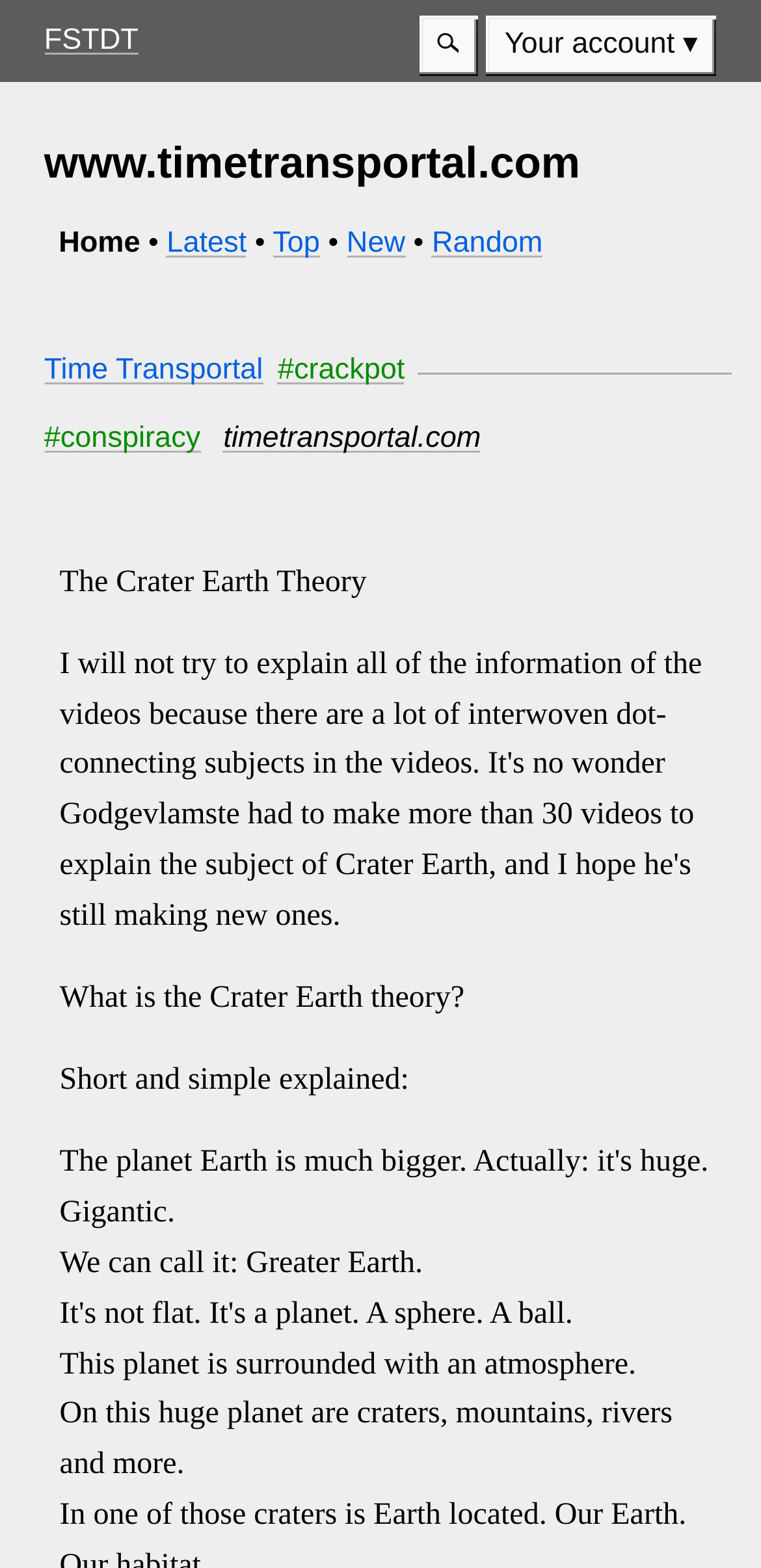Given the description of a UI element: "Time Transportal", identify the bounding box coordinates of the matching element in the webpage screenshot.

[0.058, 0.225, 0.346, 0.246]